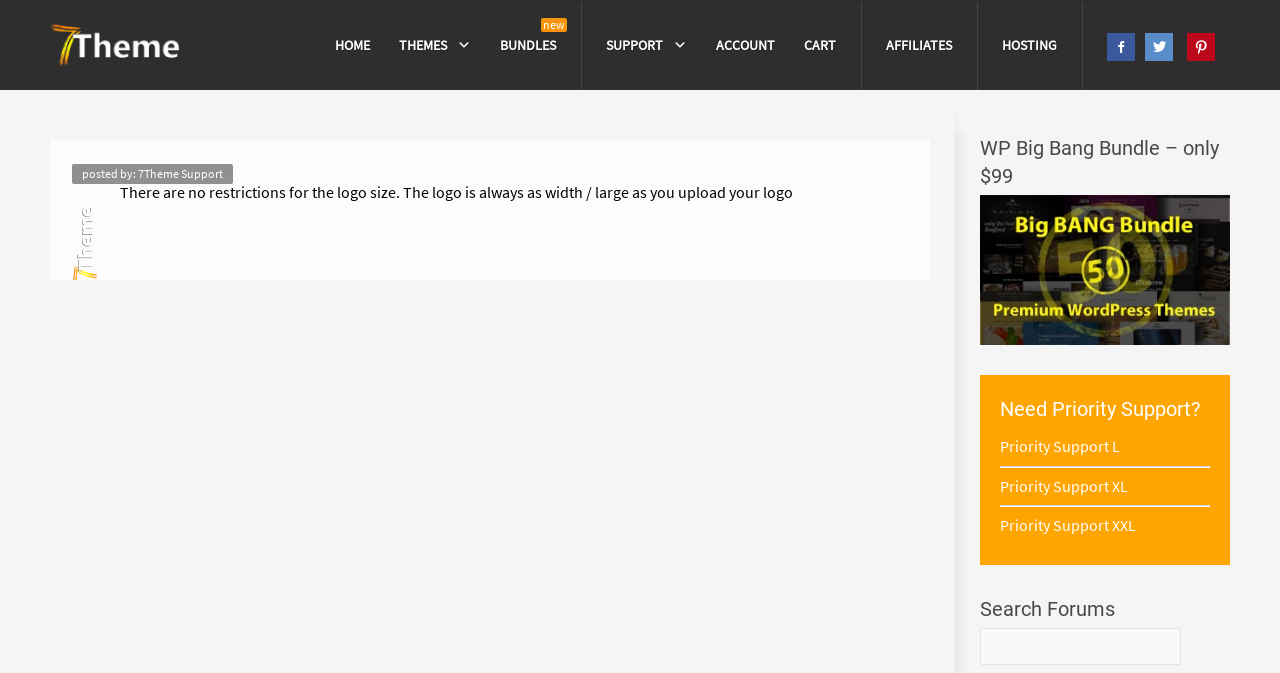Pinpoint the bounding box coordinates for the area that should be clicked to perform the following instruction: "Click on the 'HOME' link".

[0.262, 0.009, 0.289, 0.086]